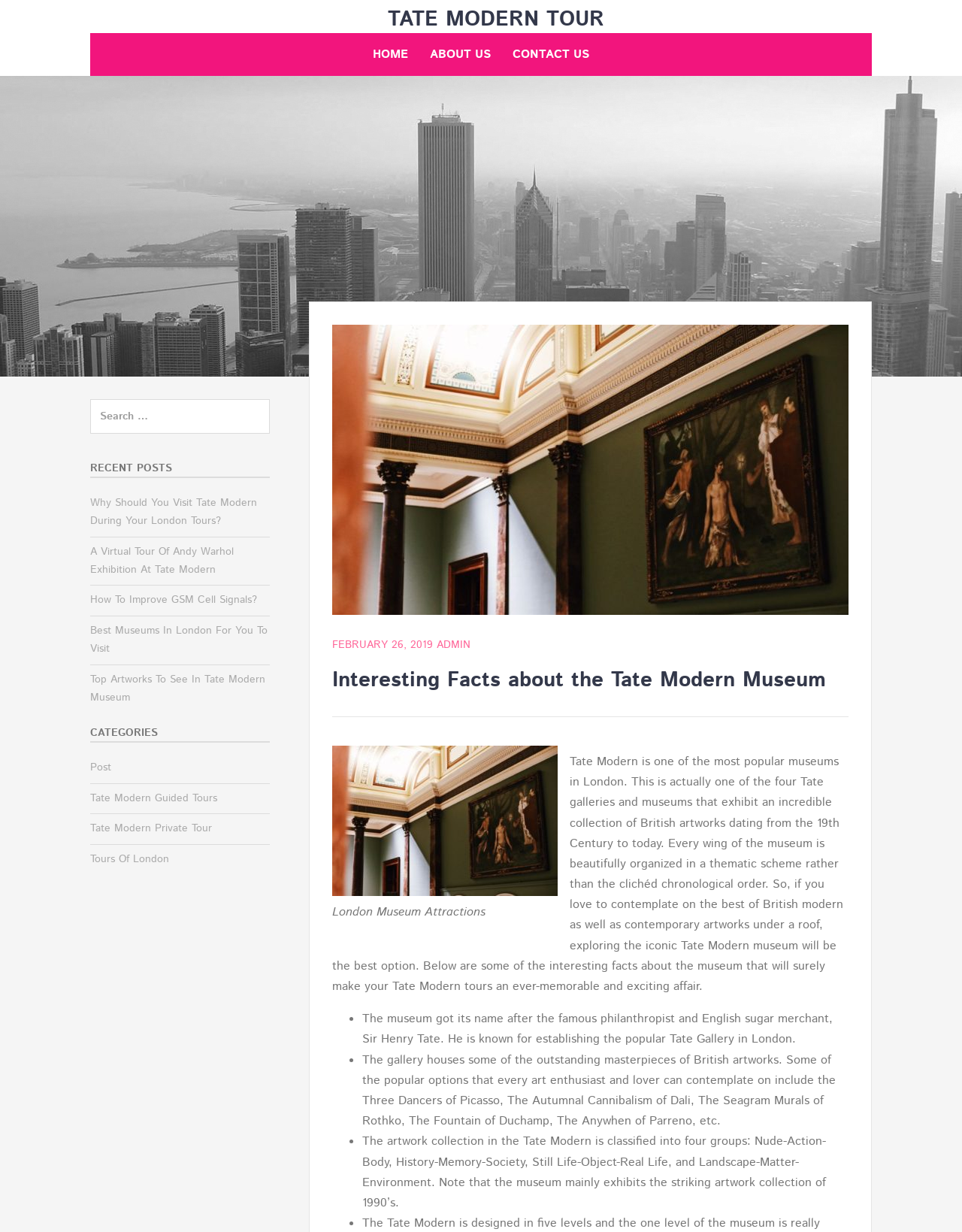Please identify the bounding box coordinates of where to click in order to follow the instruction: "Explore the 'Tate Modern Guided Tours' category".

[0.094, 0.642, 0.226, 0.654]